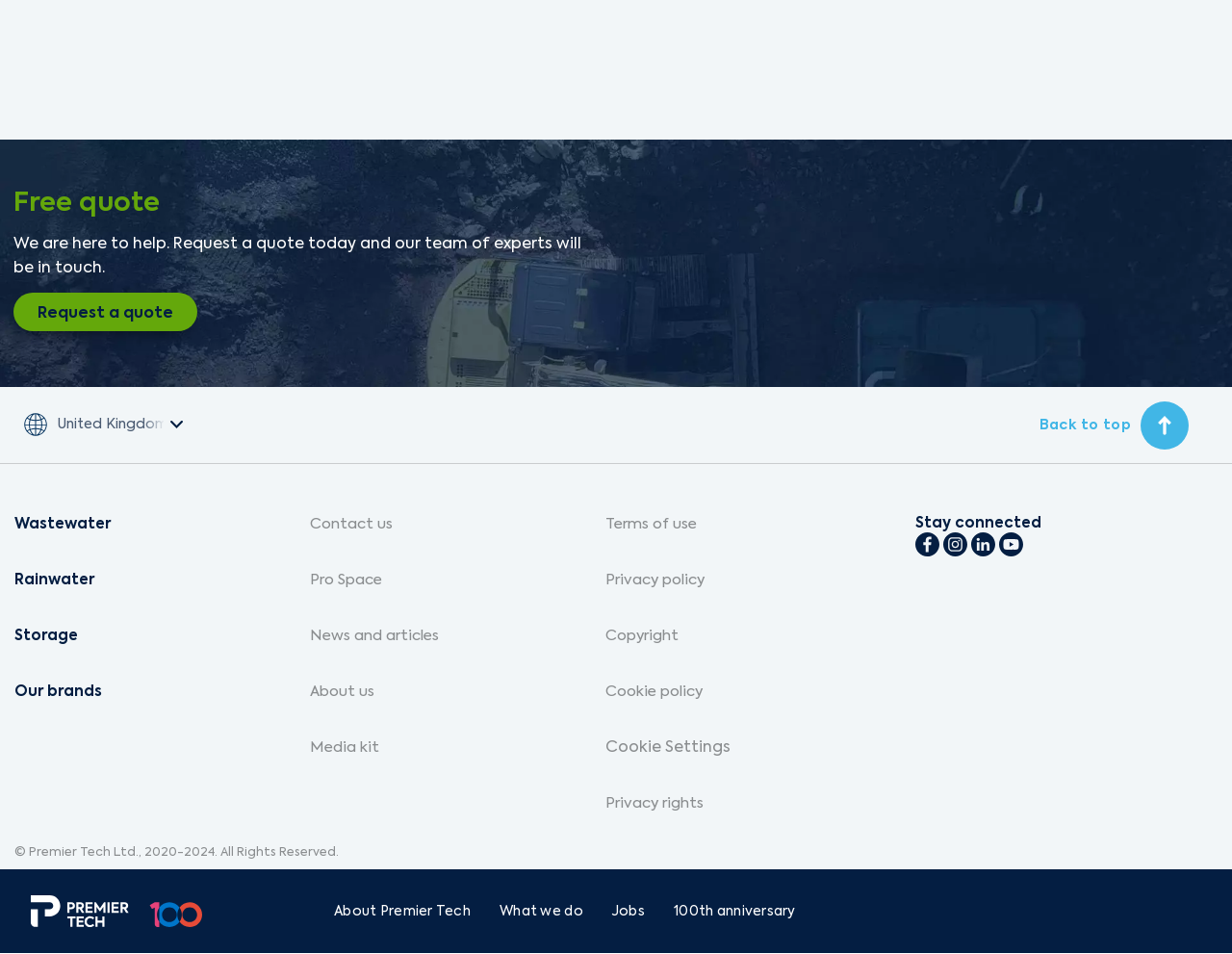What is the main topic of the webpage?
Answer the question with a thorough and detailed explanation.

The main topic of the webpage can be inferred from the image at the top, which is described as 'drone shot of ecoflo wastewater treatment system installation'. This suggests that the webpage is related to wastewater treatment.